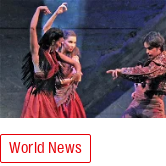Generate a detailed explanation of the scene depicted in the image.

The image features a vibrant scene from a theatrical performance, showcasing three dancers engaged in a dynamic and expressive dance routine. The dancers, adorned in flowing costumes that enhance their movements, appear to embody passion and energy, reflecting the cultural richness of the performance. This captivating moment is associated with the article's theme of world news, indicating its relevance to a broader audience. The bold "World News" label draws attention to the content, suggesting that the performance may be part of a cultural event that connects to current global narratives.